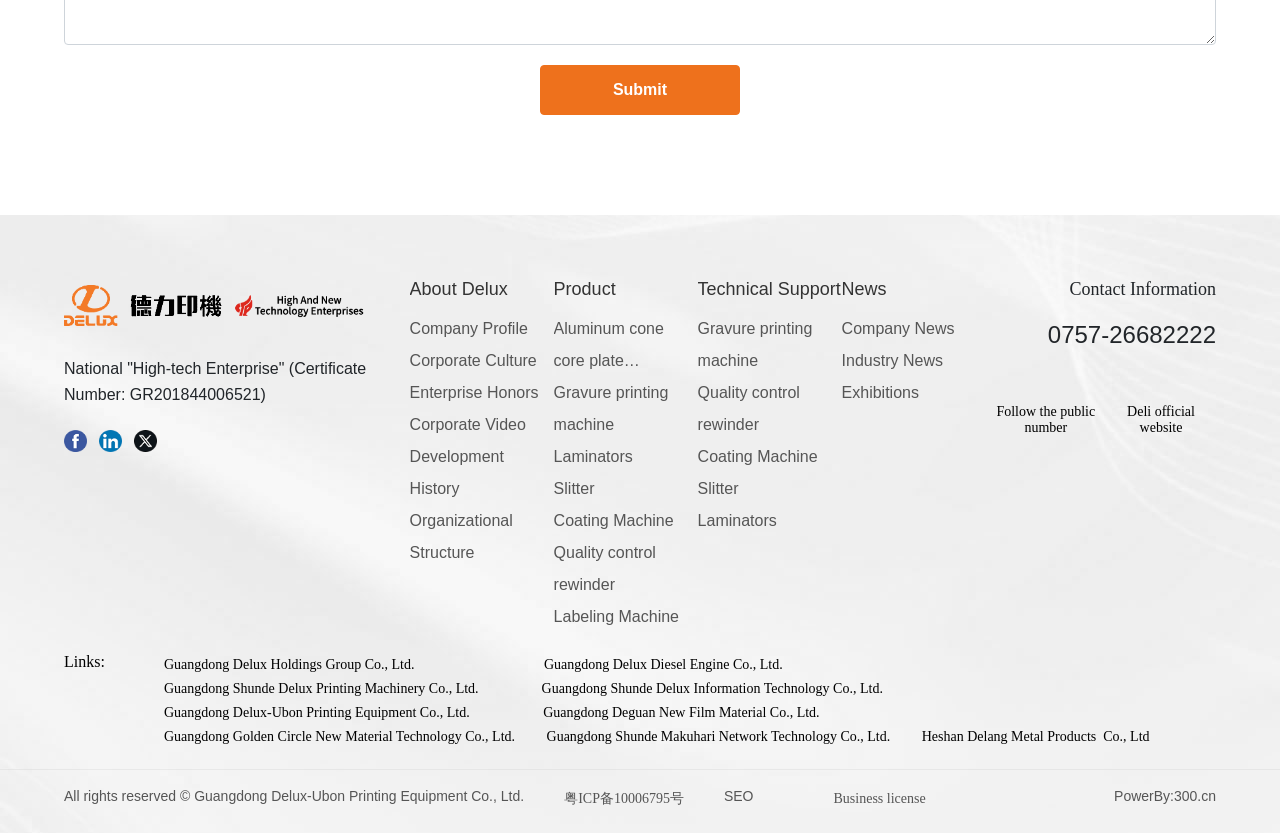Respond concisely with one word or phrase to the following query:
What is the contact phone number?

0757-26682222